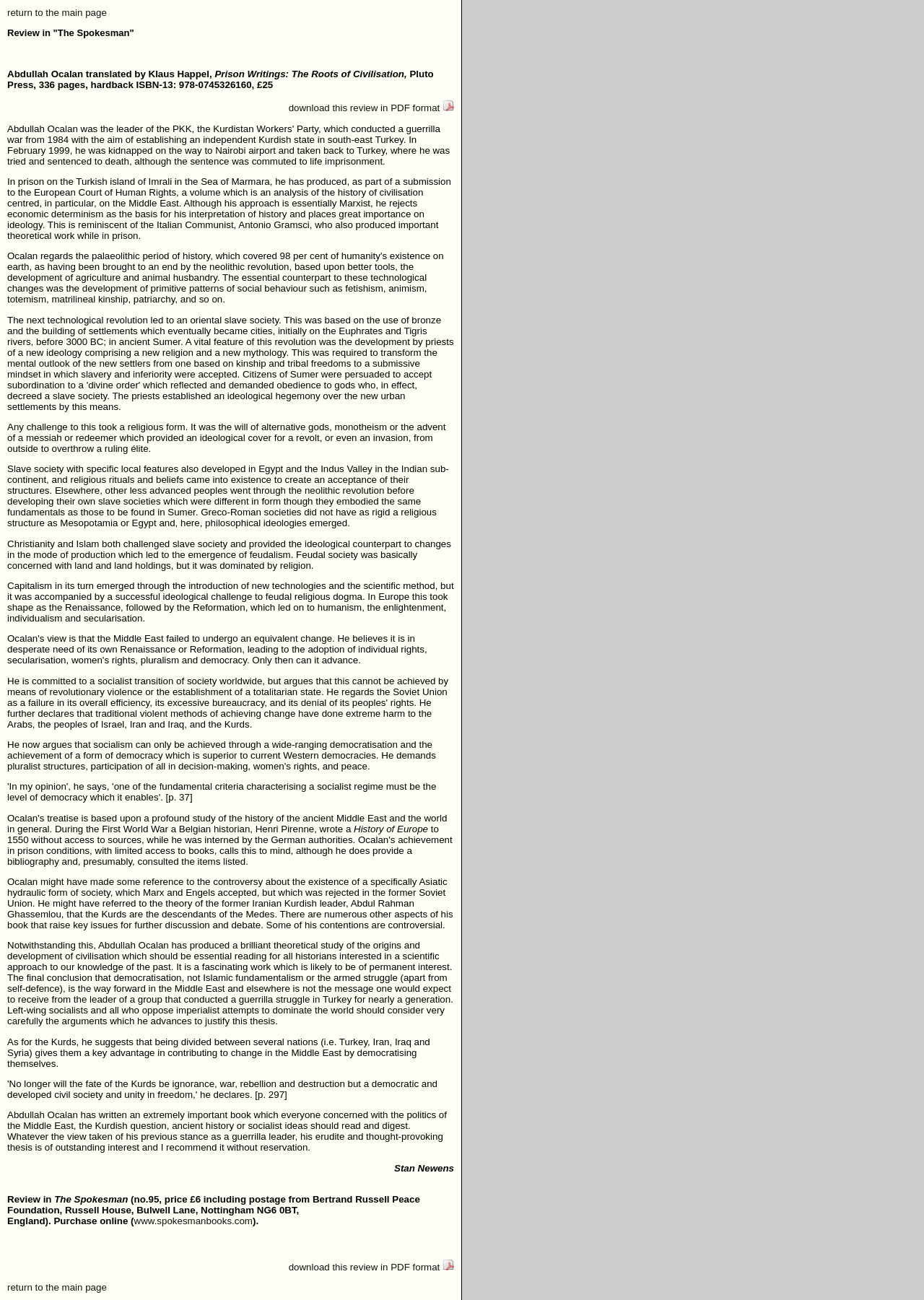What is the name of the foundation where the book can be purchased?
Respond with a short answer, either a single word or a phrase, based on the image.

Bertrand Russell Peace Foundation